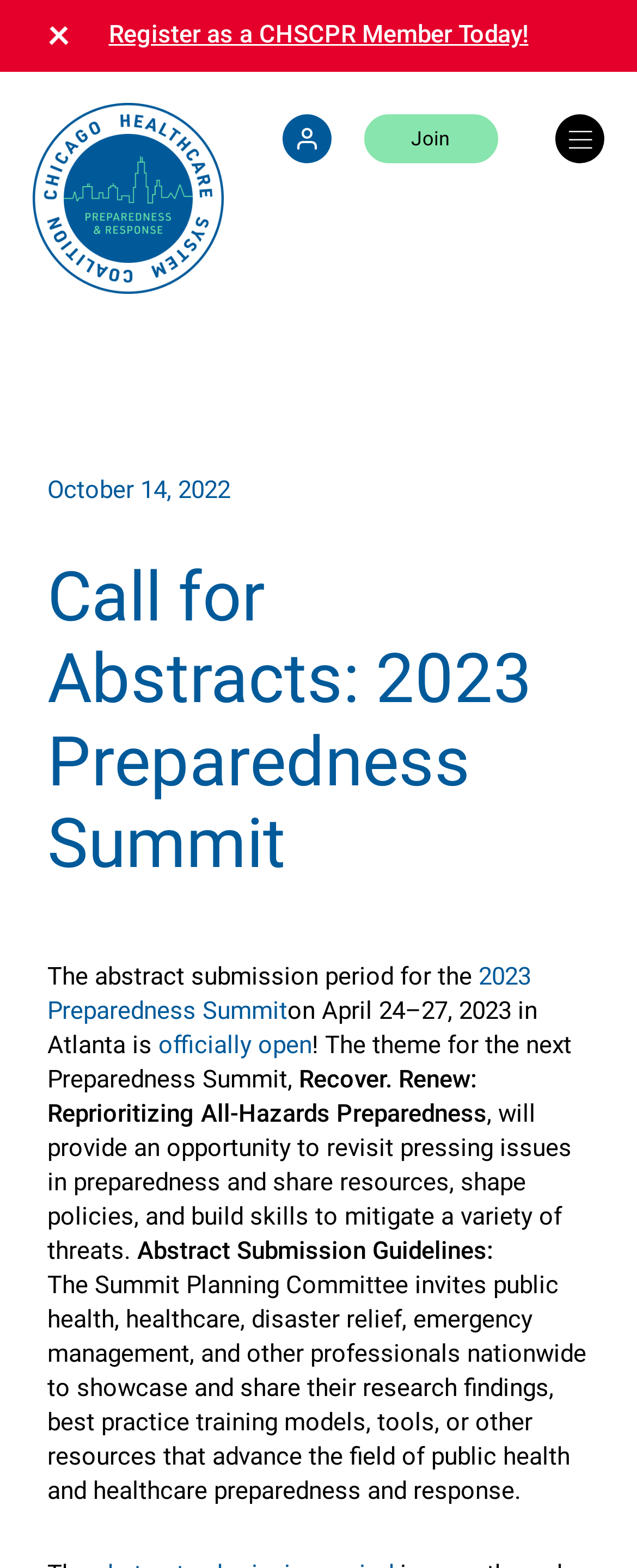Determine the title of the webpage and give its text content.

Call for Abstracts: 2023 Preparedness Summit